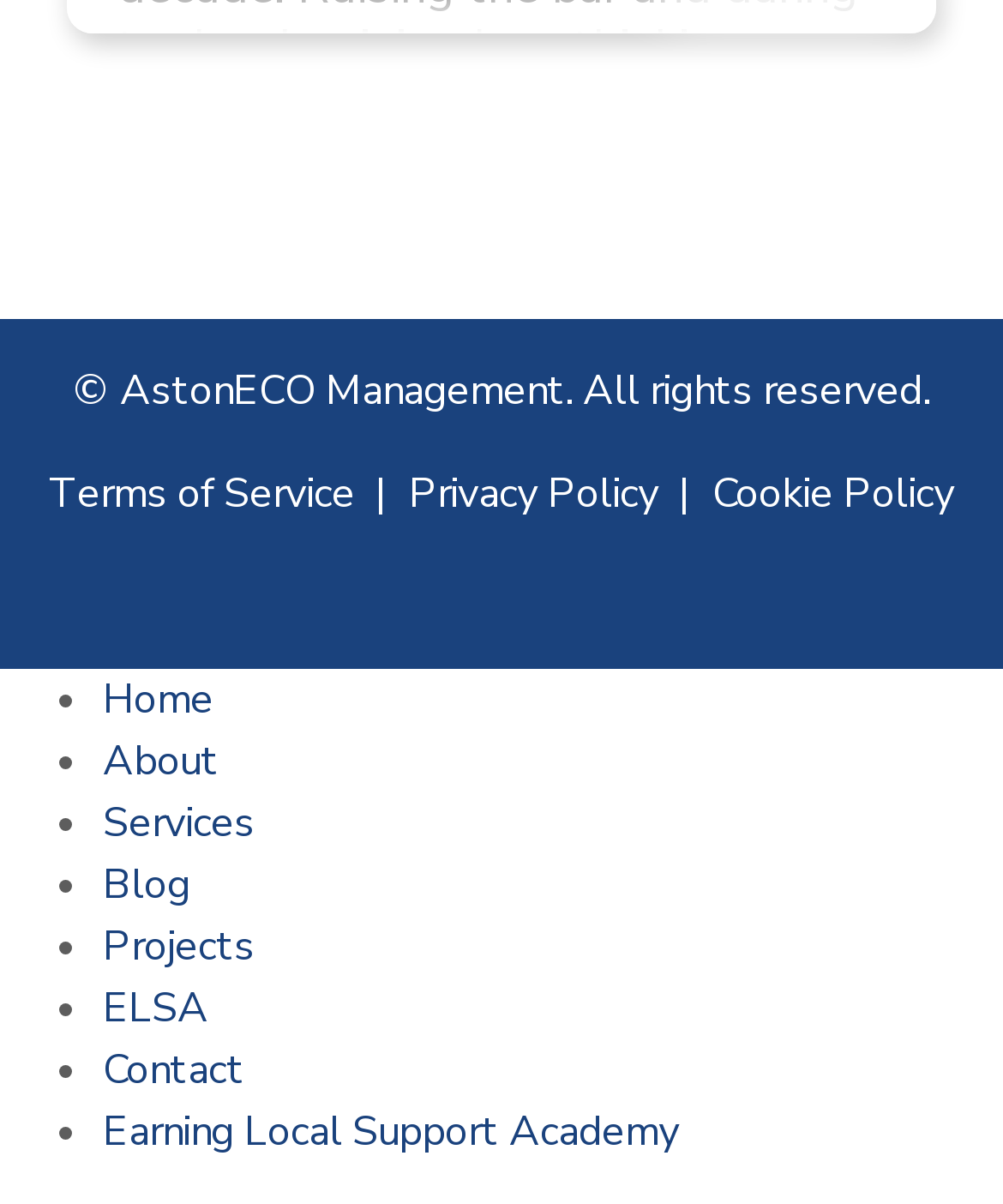Identify the bounding box coordinates of the element to click to follow this instruction: 'learn about ELSA'. Ensure the coordinates are four float values between 0 and 1, provided as [left, top, right, bottom].

[0.103, 0.815, 0.208, 0.862]